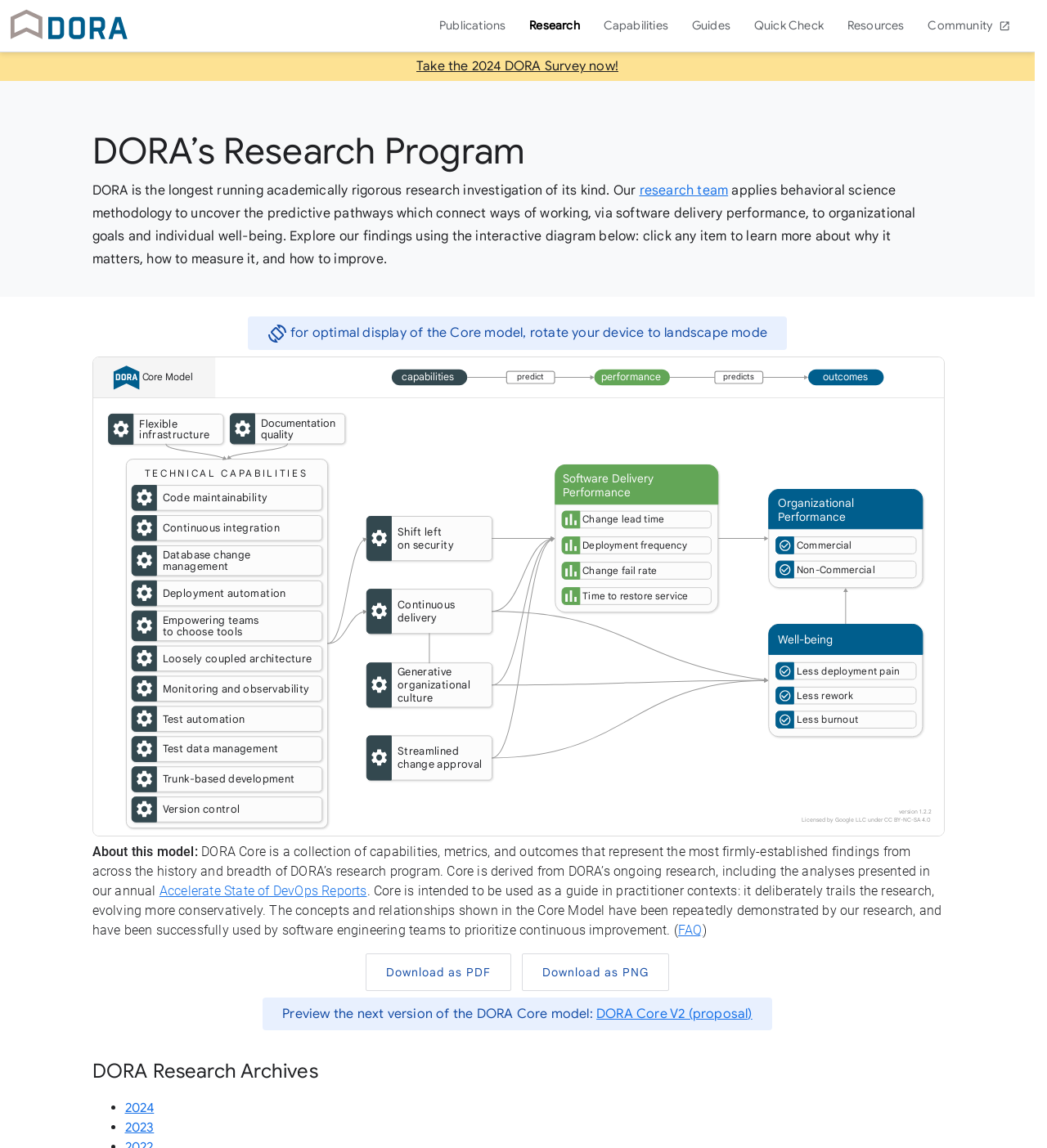Could you locate the bounding box coordinates for the section that should be clicked to accomplish this task: "Take the 2024 DORA Survey now".

[0.391, 0.047, 0.597, 0.068]